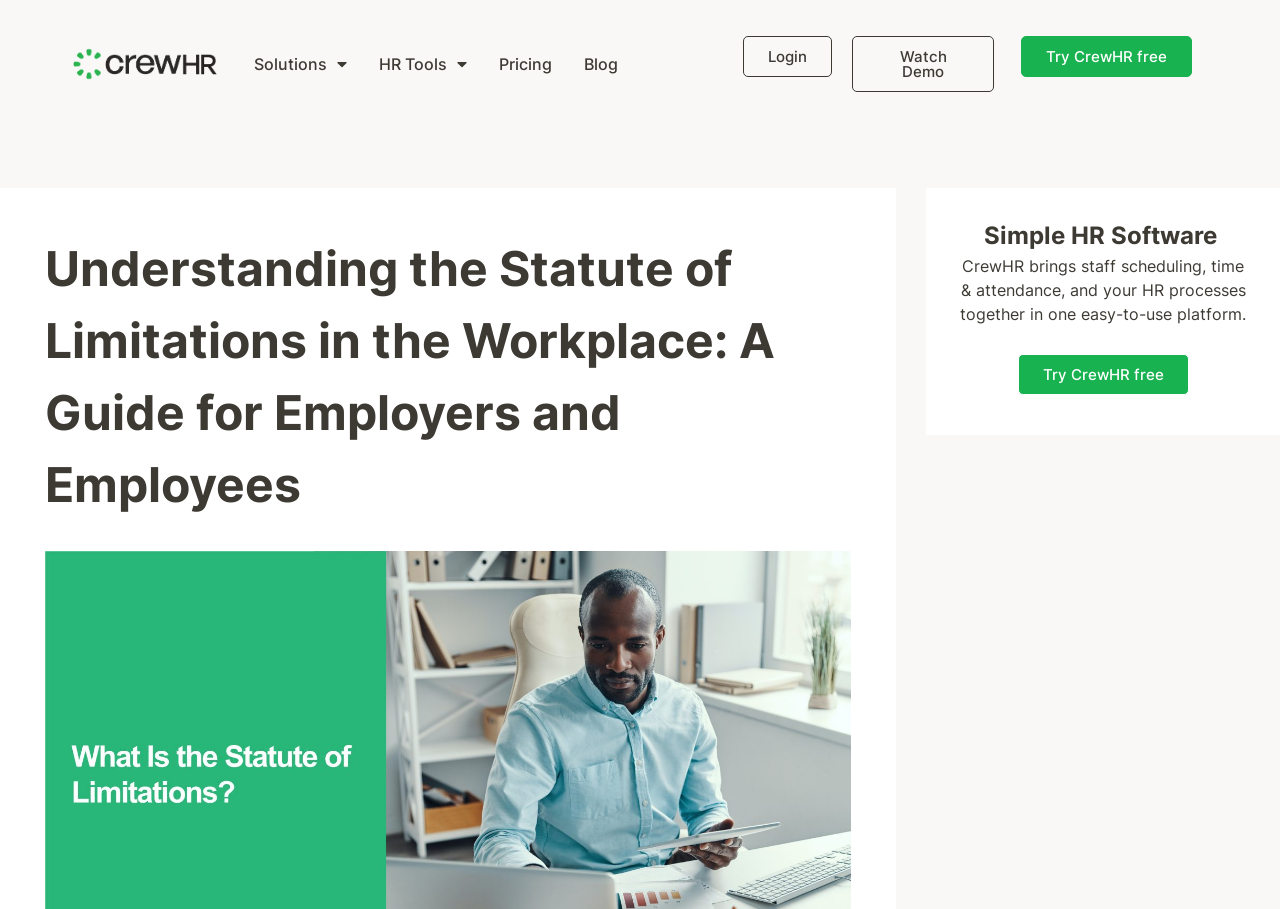How many links are there in the top navigation bar?
Using the image as a reference, deliver a detailed and thorough answer to the question.

I looked at the links in the top navigation bar by examining the links with y-coordinates between 0.04 and 0.1. I found five such links, 'Solutions Menu Toggle', 'HR Tools Menu Toggle', 'Pricing', 'Blog', and 'Login'.